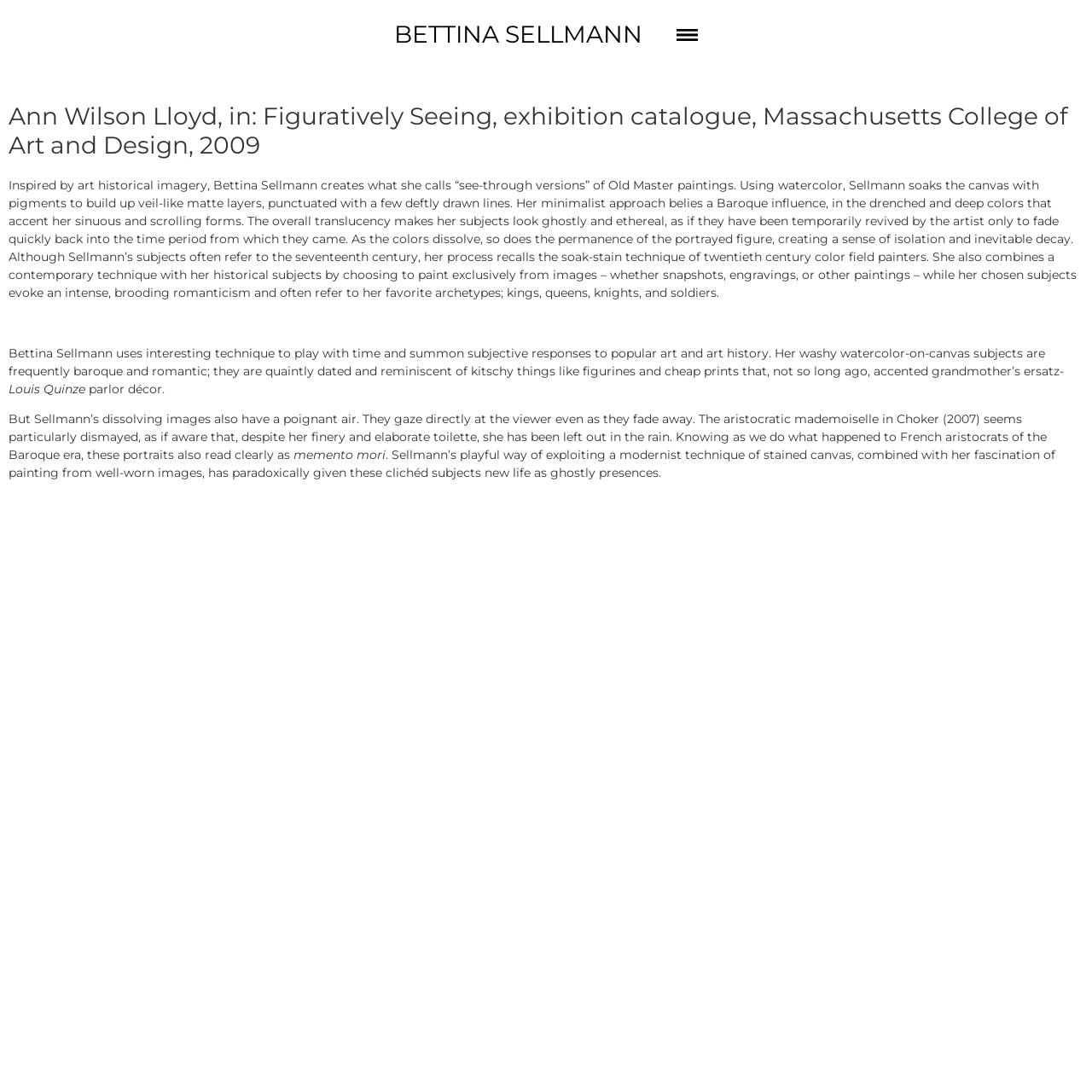Carefully observe the image and respond to the question with a detailed answer:
What is the mood evoked by Bettina Sellmann's paintings?

The webpage describes Bettina Sellmann's paintings as having a 'poignant air', suggesting that they evoke a sense of sadness or melancholy. This information is obtained from the paragraph that describes the aristocratic mademoiselle in Choker (2007) as 'dismayed'.